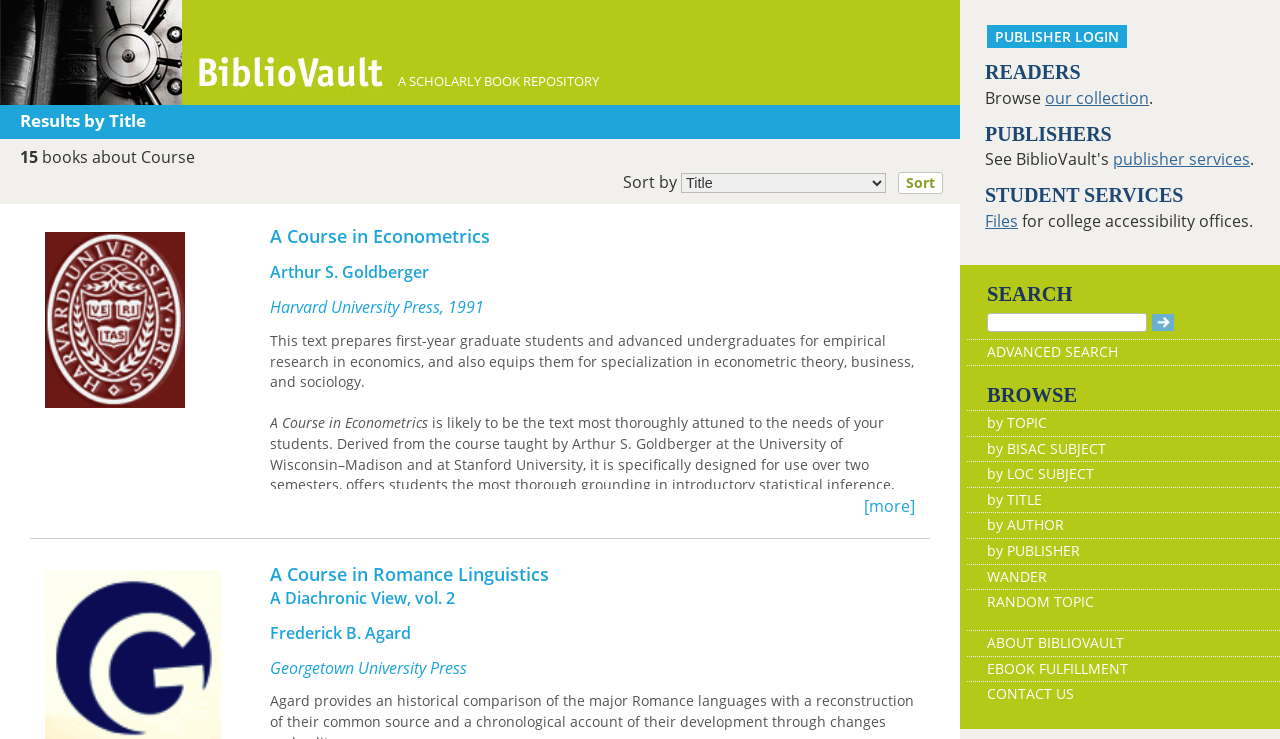How many rows are there in the table?
Please give a well-detailed answer to the question.

The answer can be found by counting the number of row elements in the table element, which are 11.